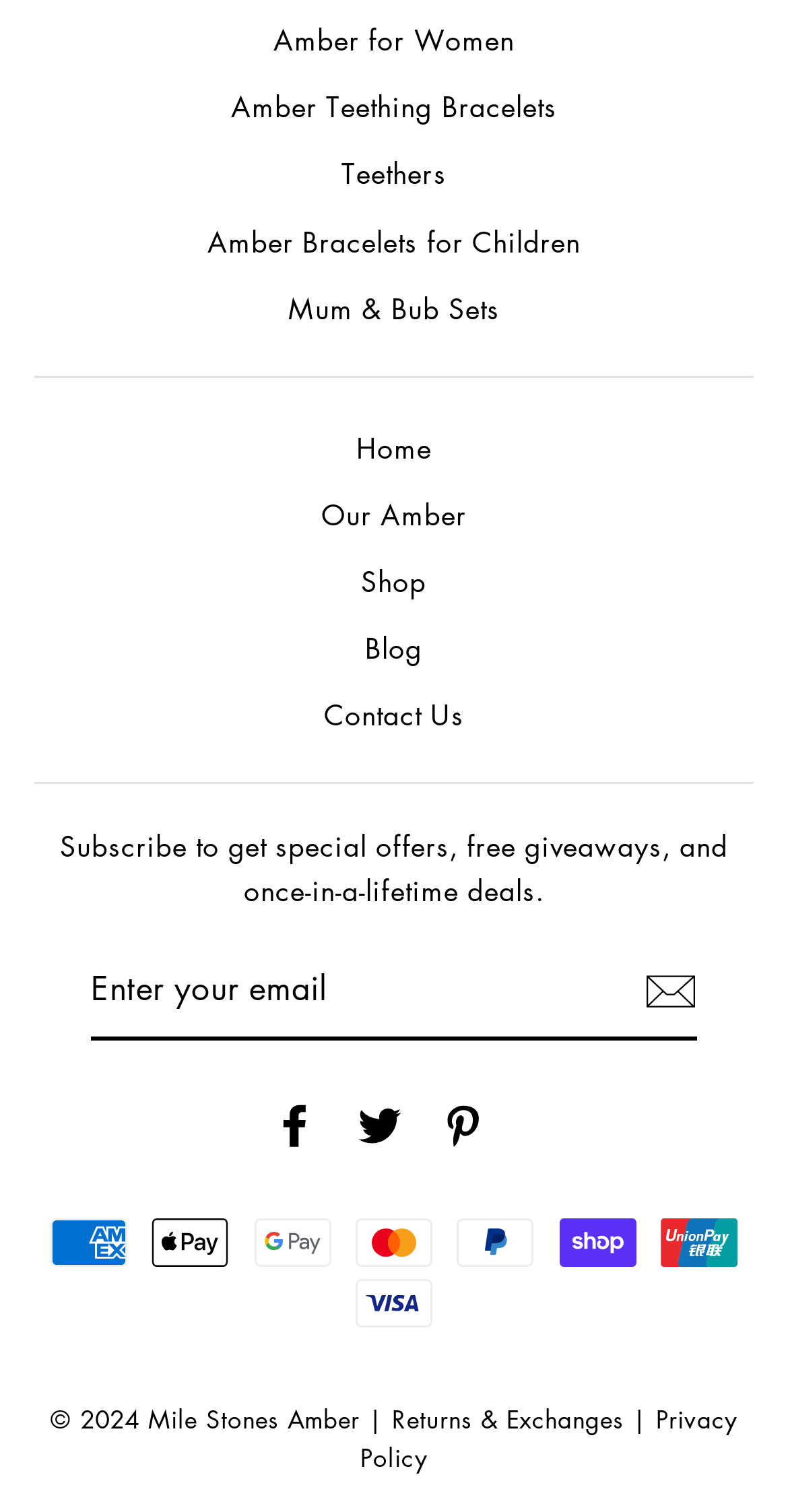What is the purpose of the social media links?
Answer the question with a detailed explanation, including all necessary information.

The links to social media platforms, such as Facebook, Twitter, and Pinterest, are likely used to connect users to the website's social media presence. This allows users to follow the website's social media accounts and stay updated on their latest news and promotions.